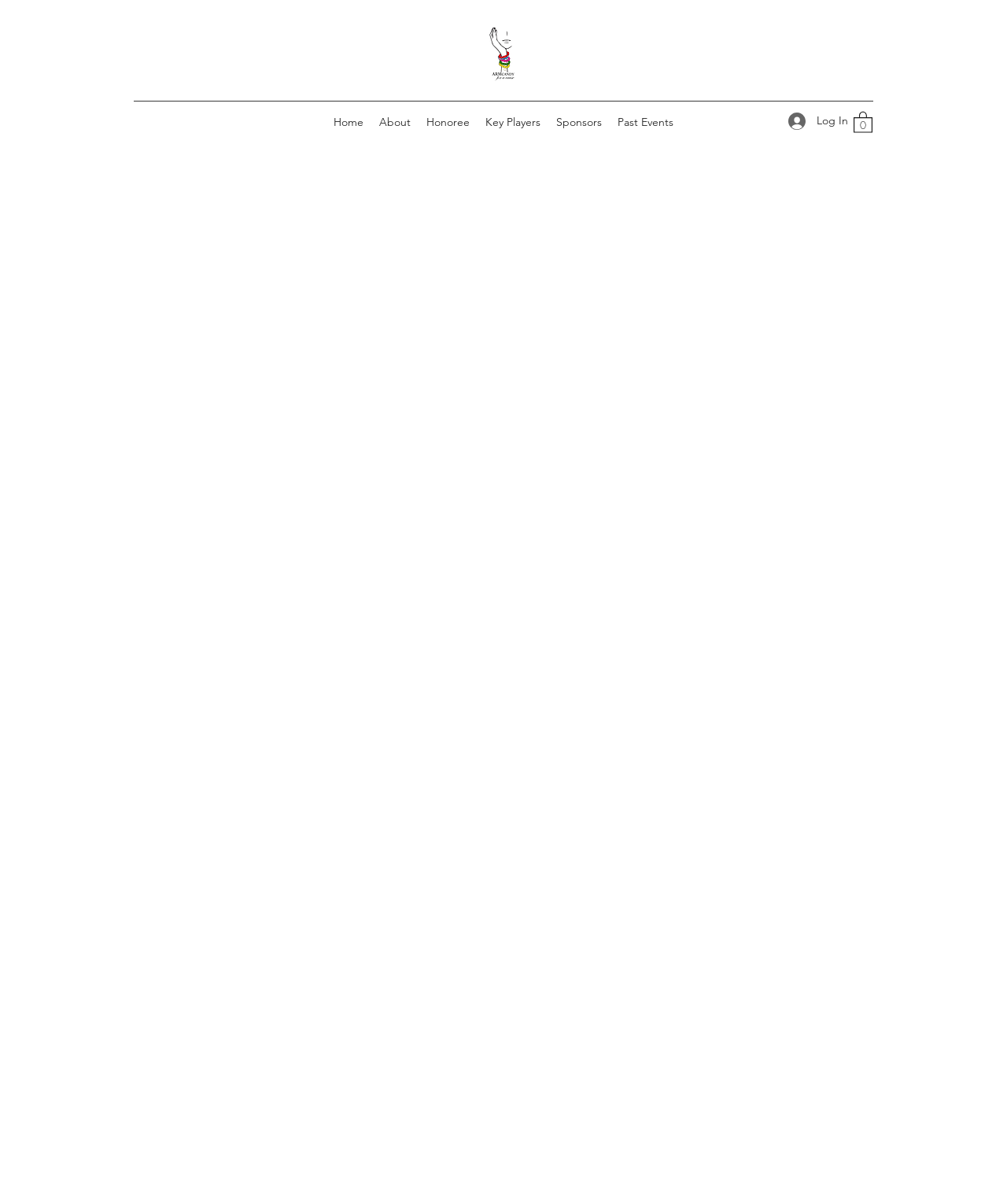Respond to the question with just a single word or phrase: 
What is the current number of items in the cart?

0